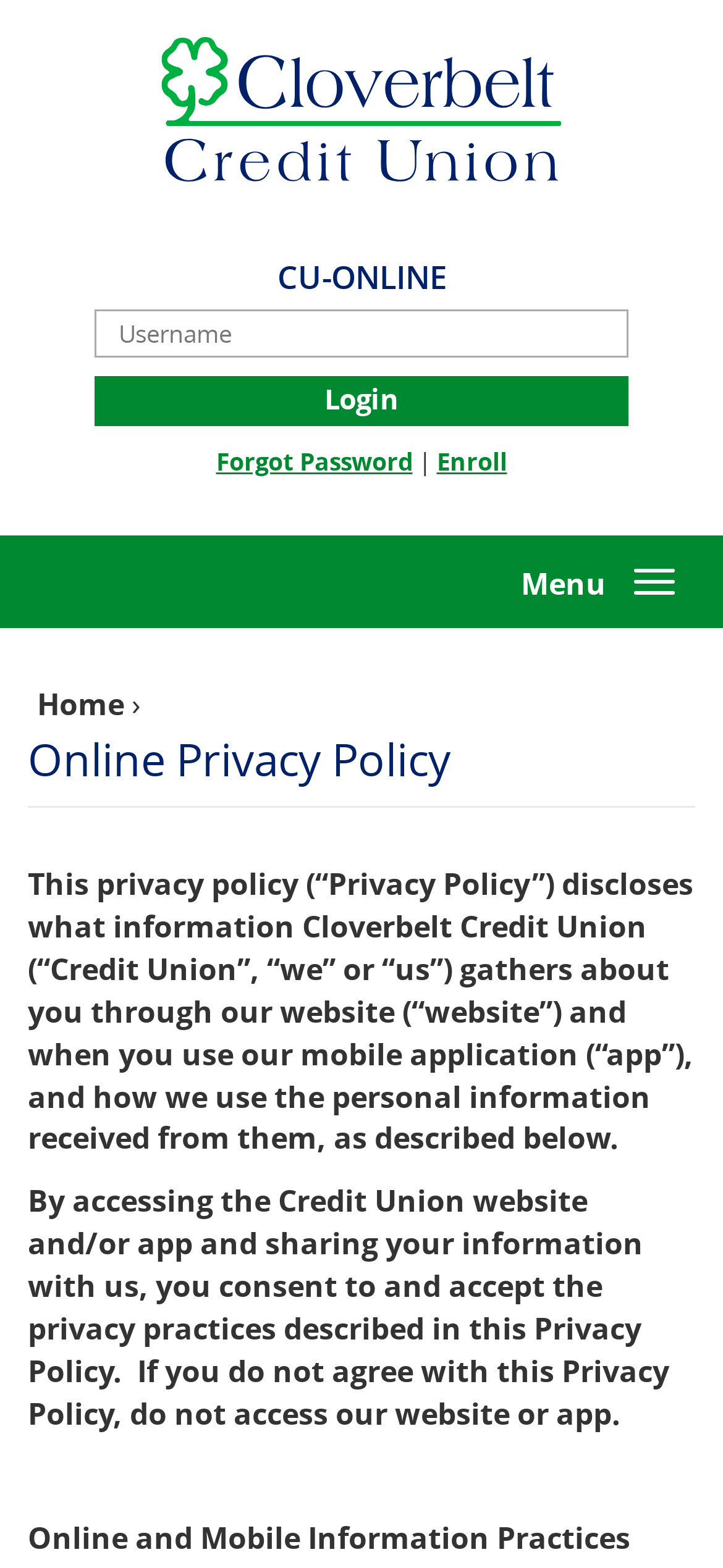How many login fields are there?
Refer to the image and provide a concise answer in one word or phrase.

One